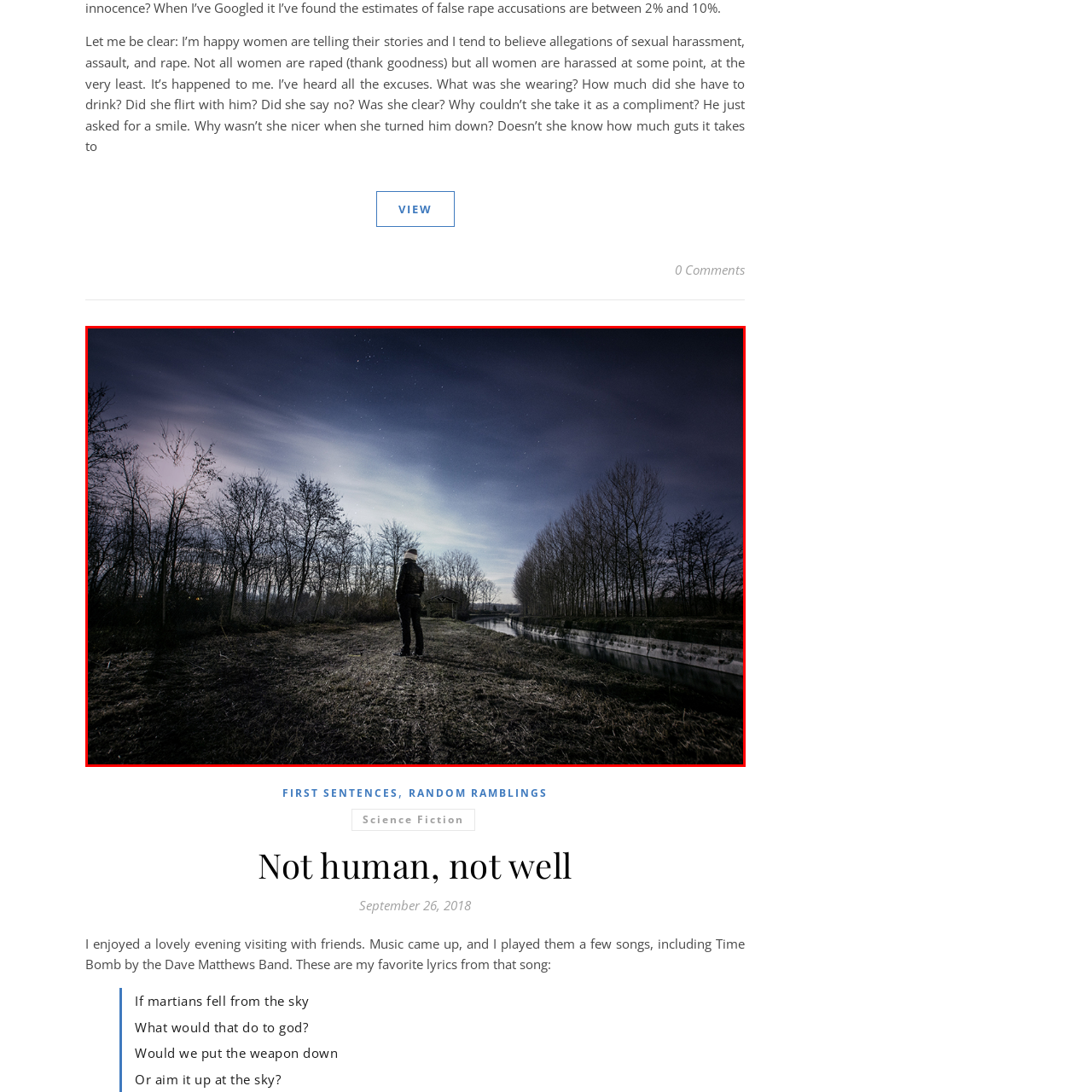What is the person in the scene doing?
Carefully scrutinize the image inside the red bounding box and generate a comprehensive answer, drawing from the visual content.

The person is standing on the path, lost in thought, and gazing contemplatively into the distance, suggesting a moment of quiet reflection and introspection.